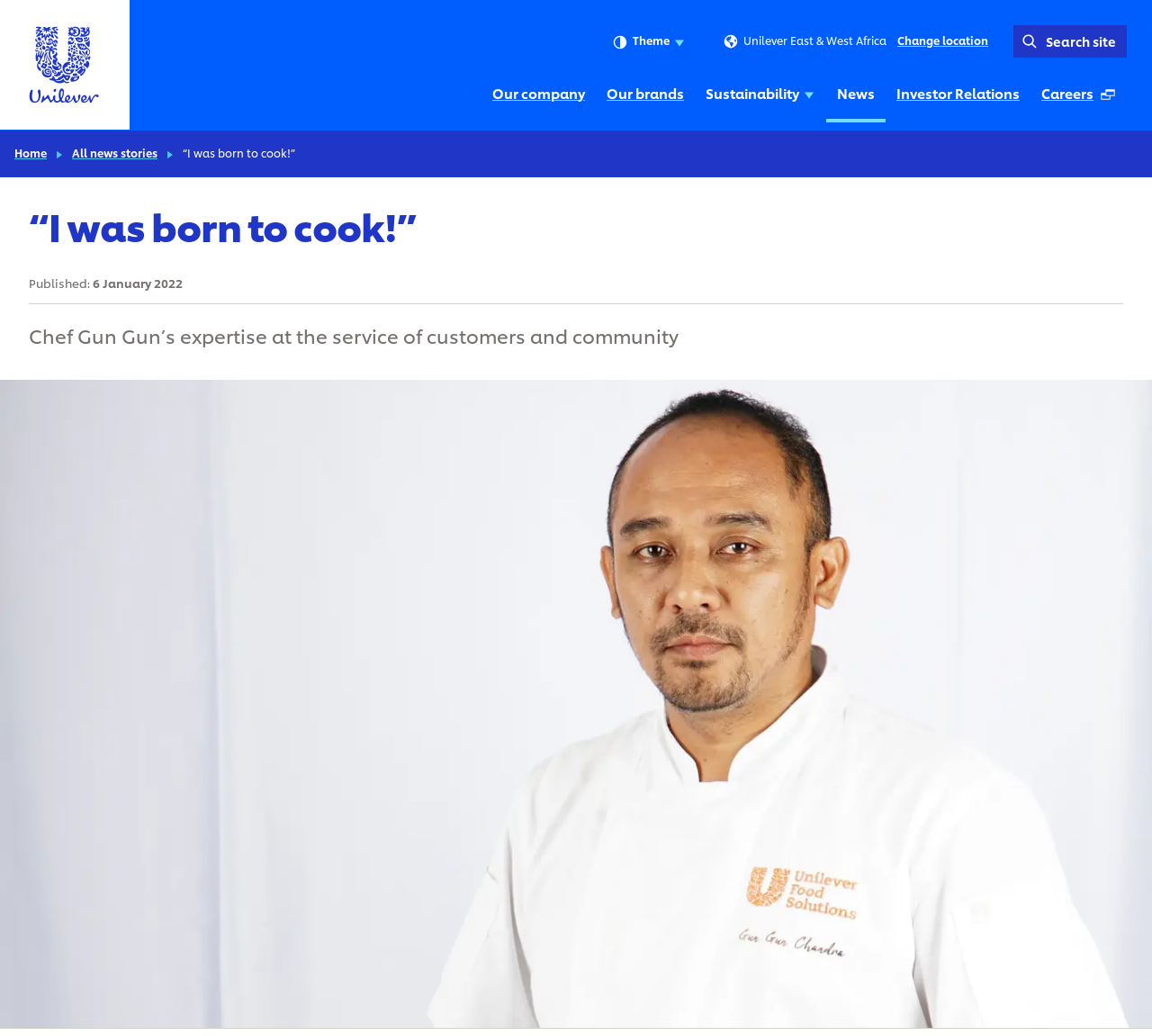Pinpoint the bounding box coordinates of the area that must be clicked to complete this instruction: "Go to news page".

[0.717, 0.067, 0.769, 0.115]